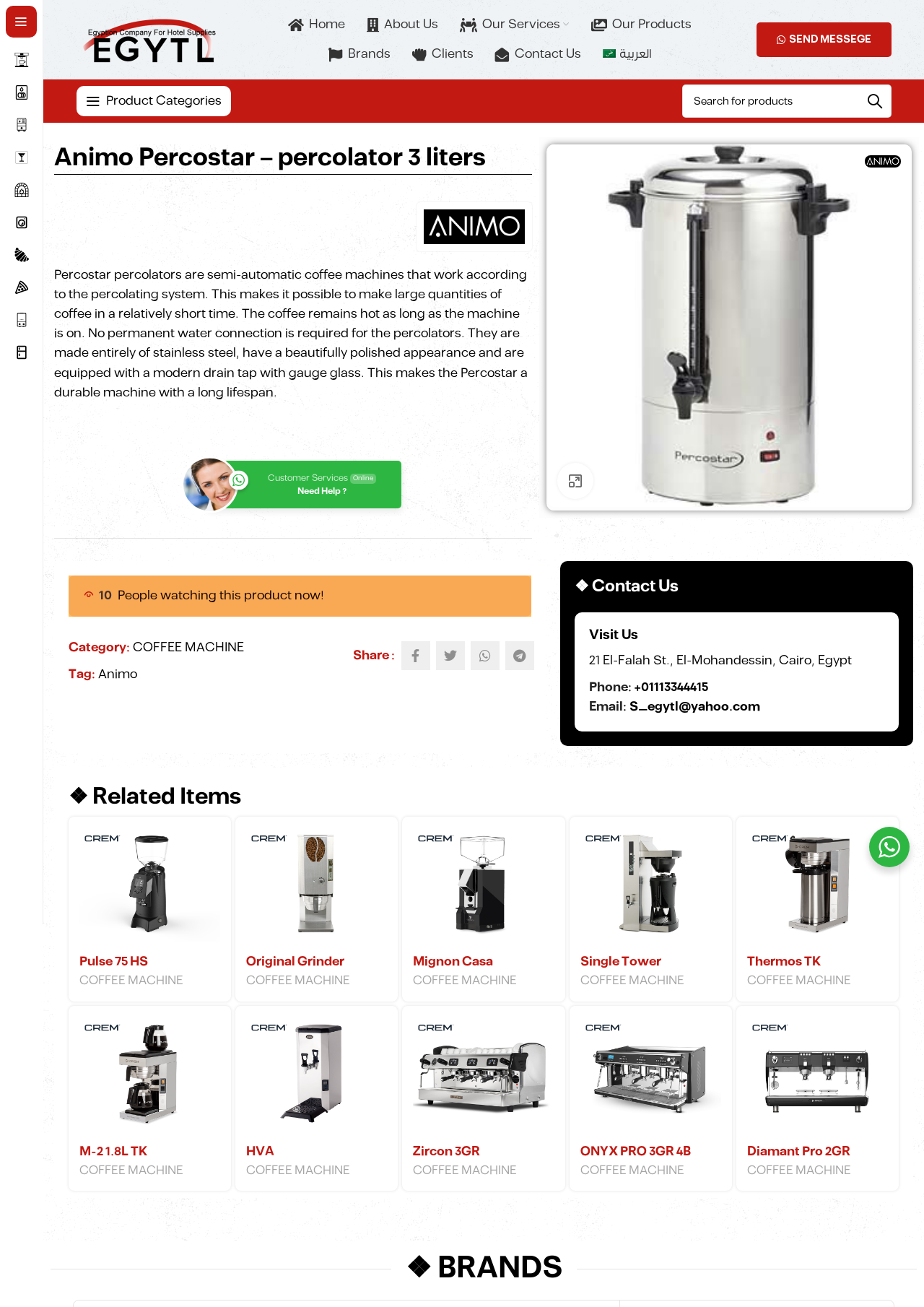Locate the bounding box coordinates of the element that needs to be clicked to carry out the instruction: "Enlarge the product image". The coordinates should be given as four float numbers ranging from 0 to 1, i.e., [left, top, right, bottom].

[0.603, 0.354, 0.642, 0.382]